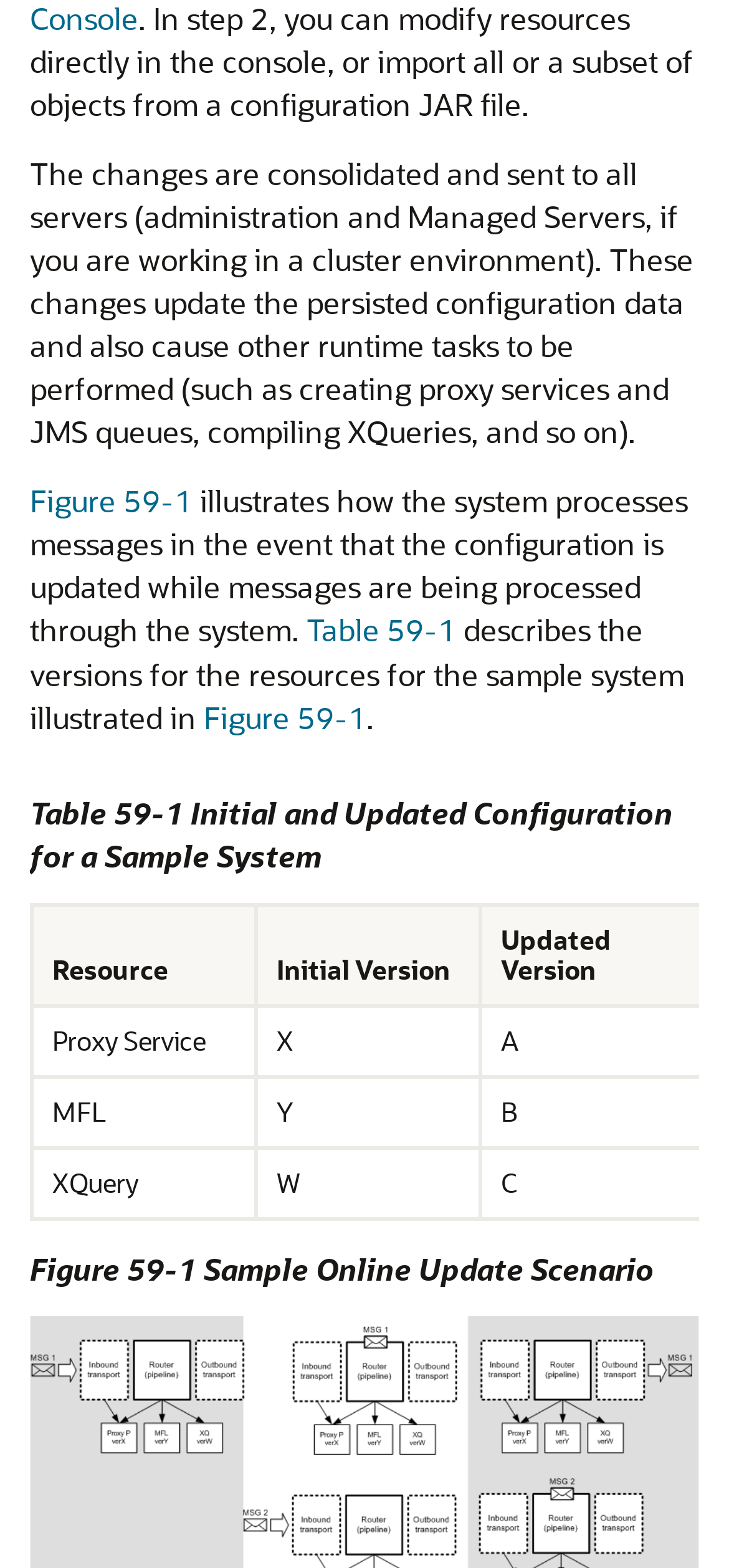Please determine the bounding box coordinates of the element to click on in order to accomplish the following task: "Follow the link 'Changing an Online Proxy Service'". Ensure the coordinates are four float numbers ranging from 0 to 1, i.e., [left, top, right, bottom].

[0.041, 0.816, 0.679, 0.841]